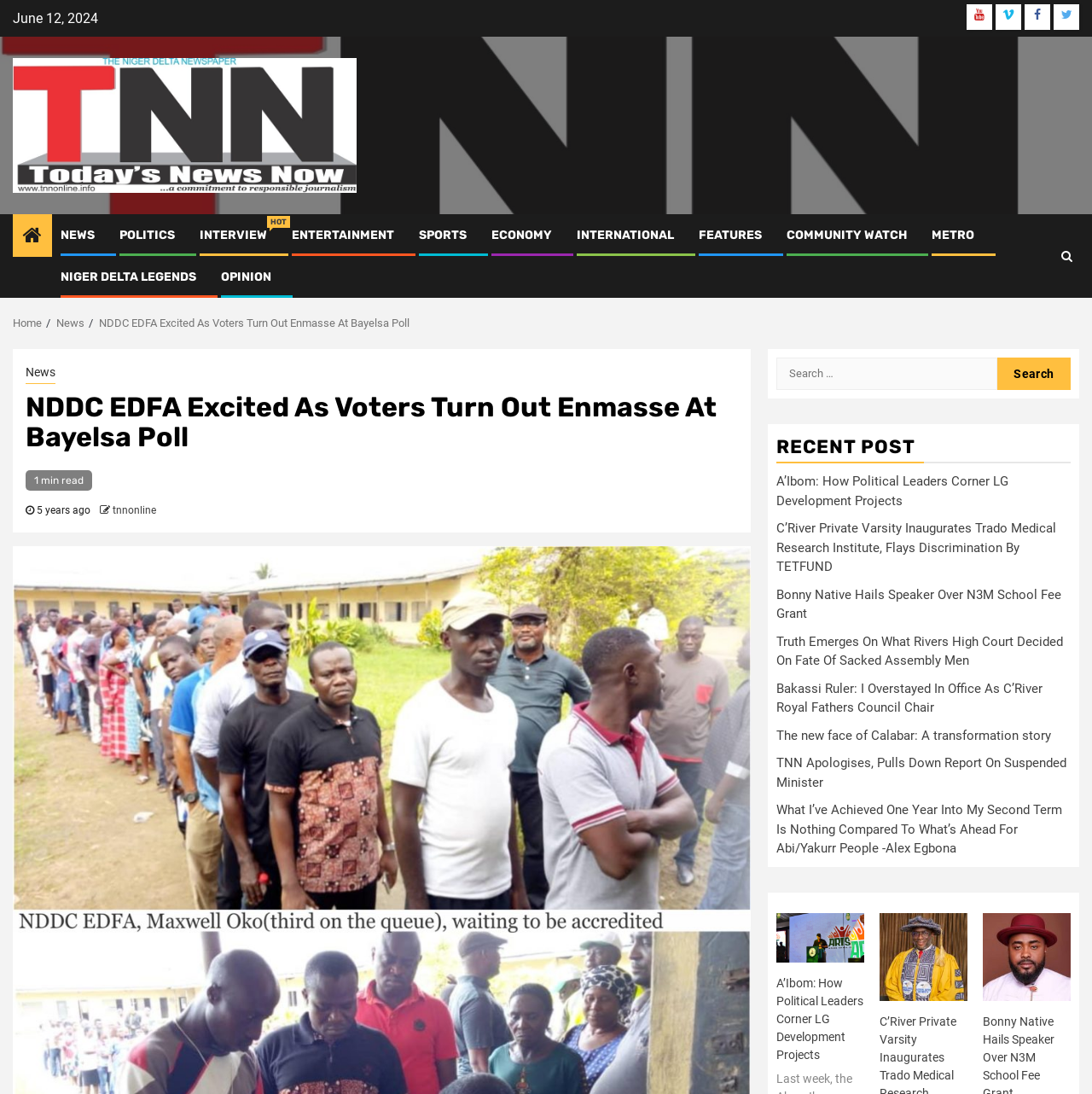What is the function of the element at the top right corner with a magnifying glass icon?
Look at the image and construct a detailed response to the question.

I identified an element at the top right corner with a magnifying glass icon, which is a search box accompanied by a 'Search' button, indicating that it is a search function.